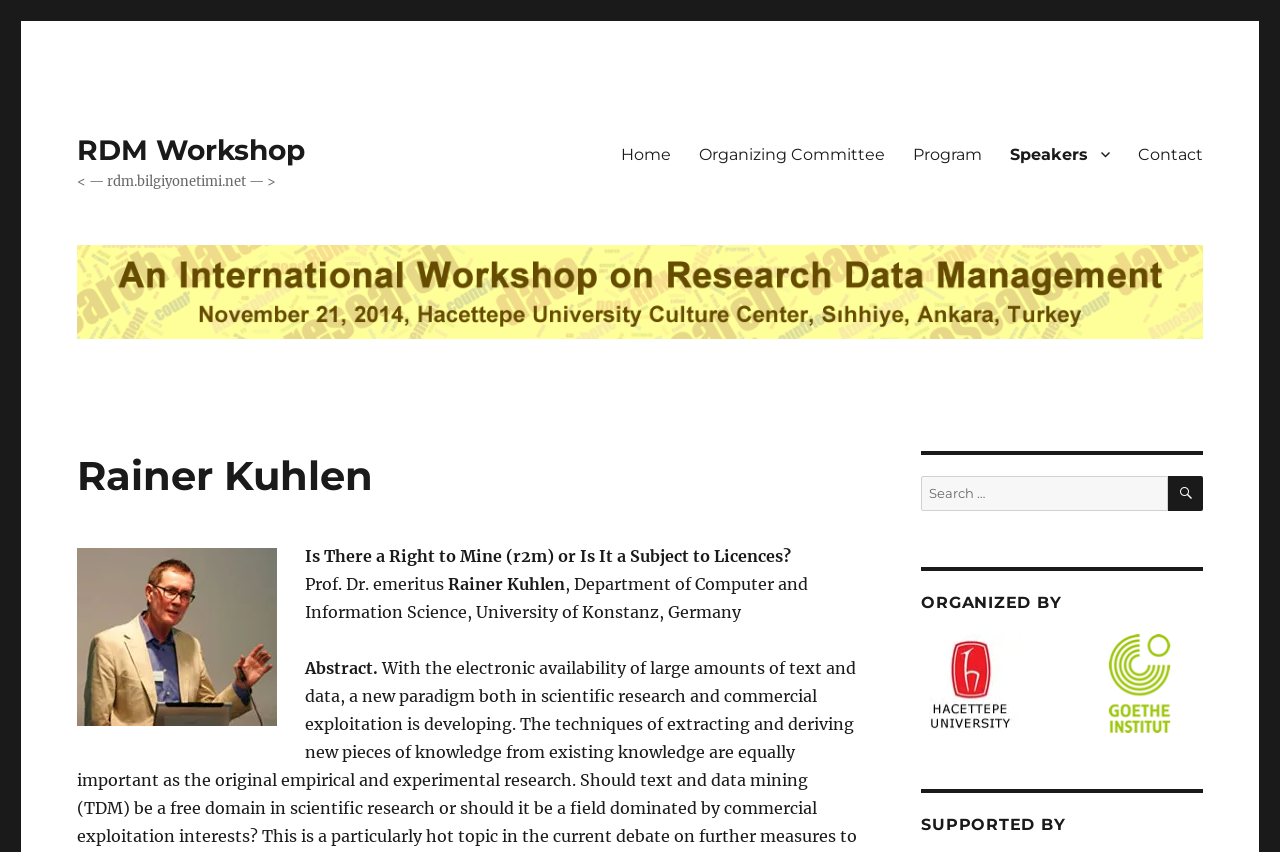Locate the bounding box of the UI element described by: "Program" in the given webpage screenshot.

[0.702, 0.156, 0.778, 0.205]